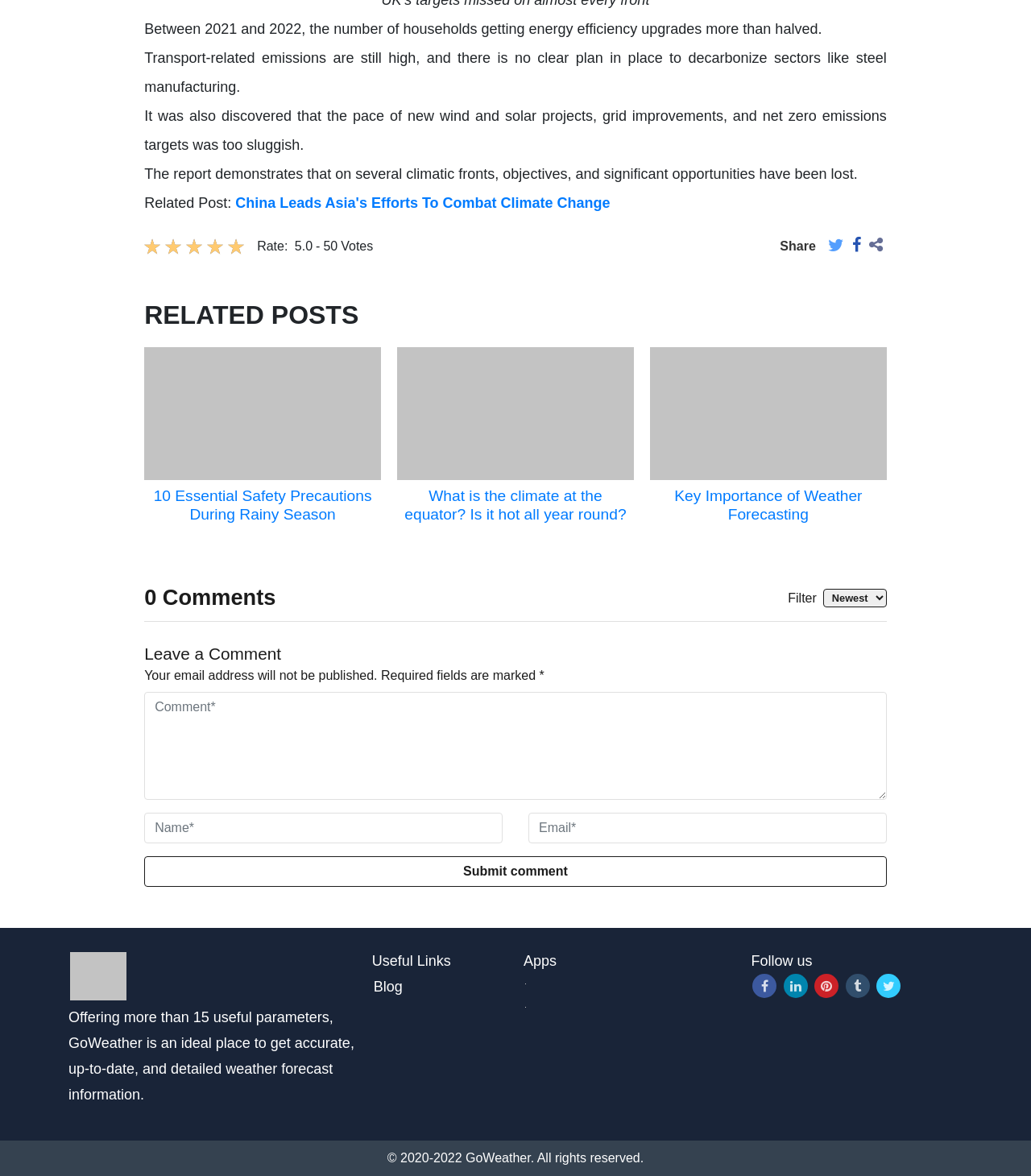Mark the bounding box of the element that matches the following description: "Attempt at Funny".

None